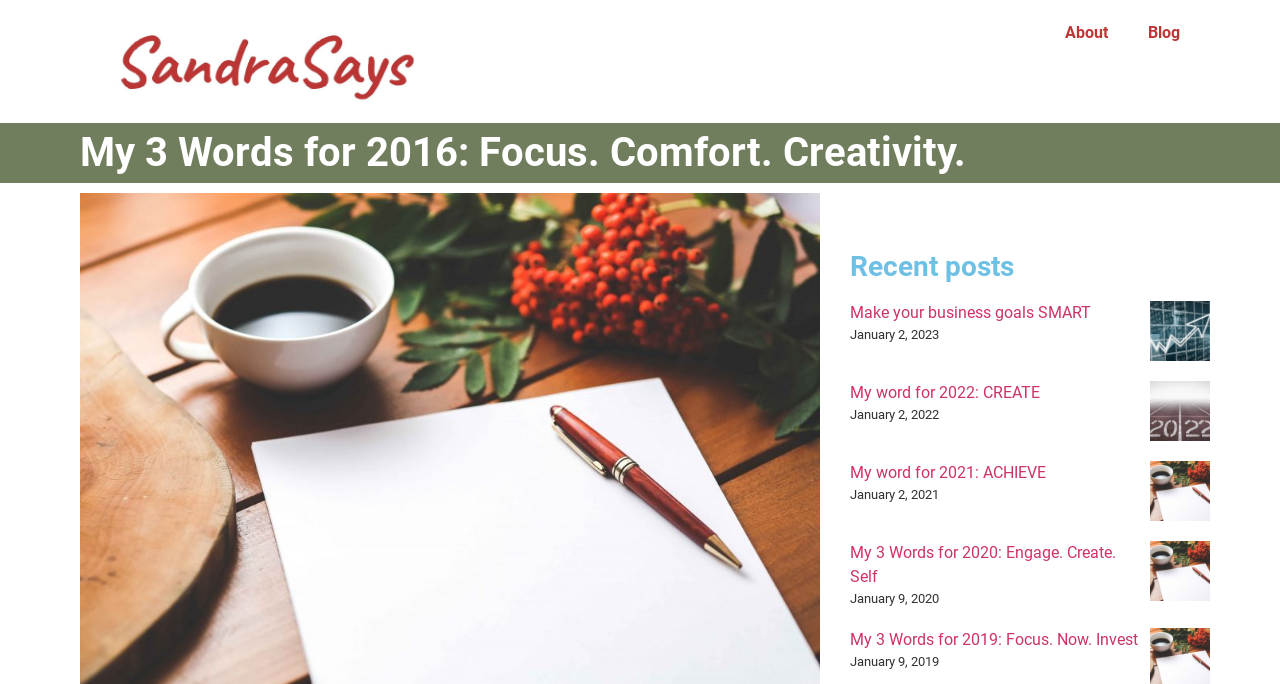Examine the image and give a thorough answer to the following question:
What is the title of the first blog post?

The first blog post has the title 'Make your business goals SMART', which is indicated by the link element with the corresponding text, and it also has an image associated with it.